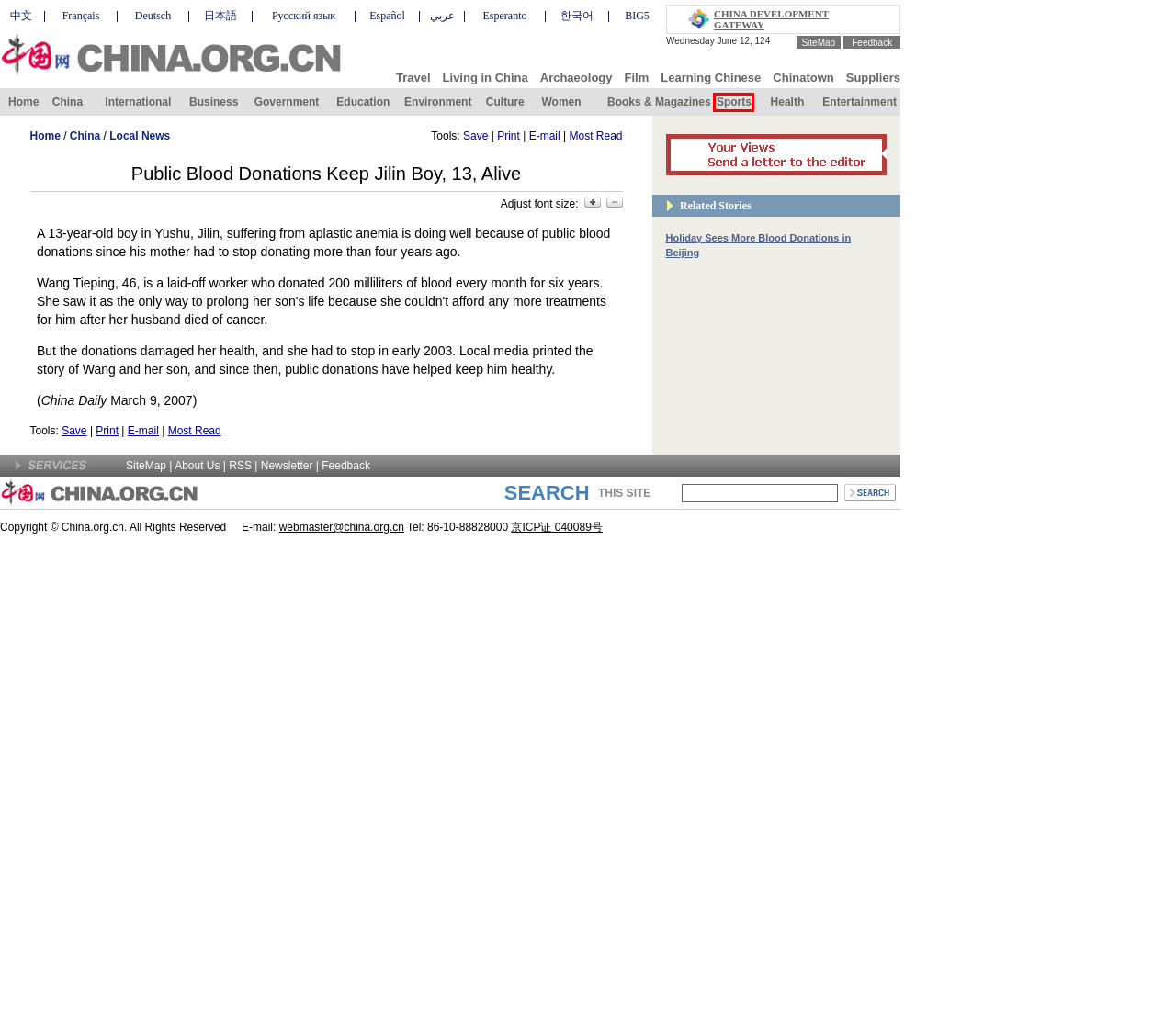Analyze the screenshot of a webpage with a red bounding box and select the webpage description that most accurately describes the new page resulting from clicking the element inside the red box. Here are the candidates:
A. Education_china.org.cn
B. Government_China.org.cn
C. Archaeology in China - China.org.cn
D. german.china.org.cn
E. 地址不存在
F. Travel_china.org.cn
G. china.org.cn - International
H. China.org.cn > Free Registration

E